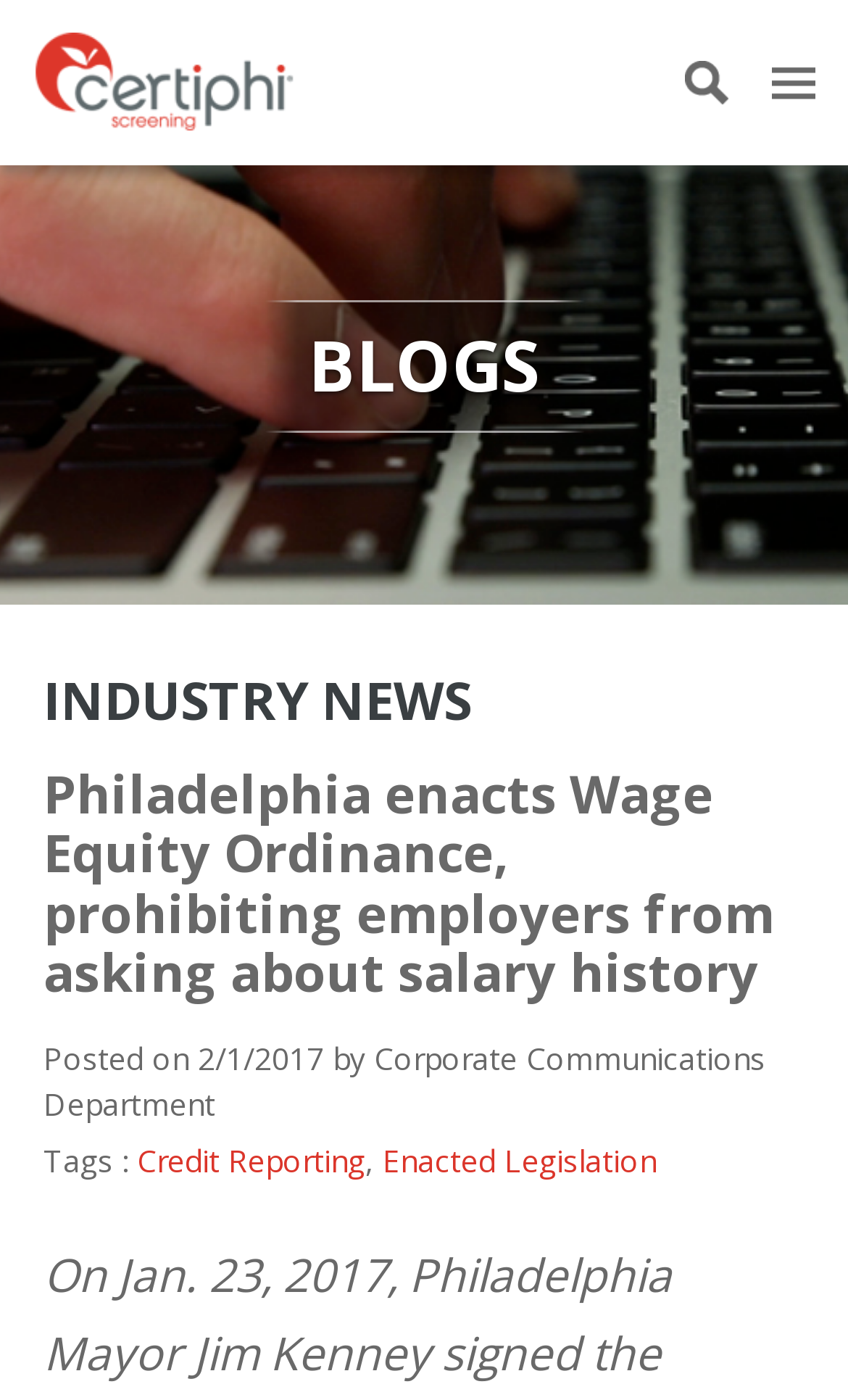Provide a single word or phrase answer to the question: 
What is the company name in the top-left corner?

certiphi